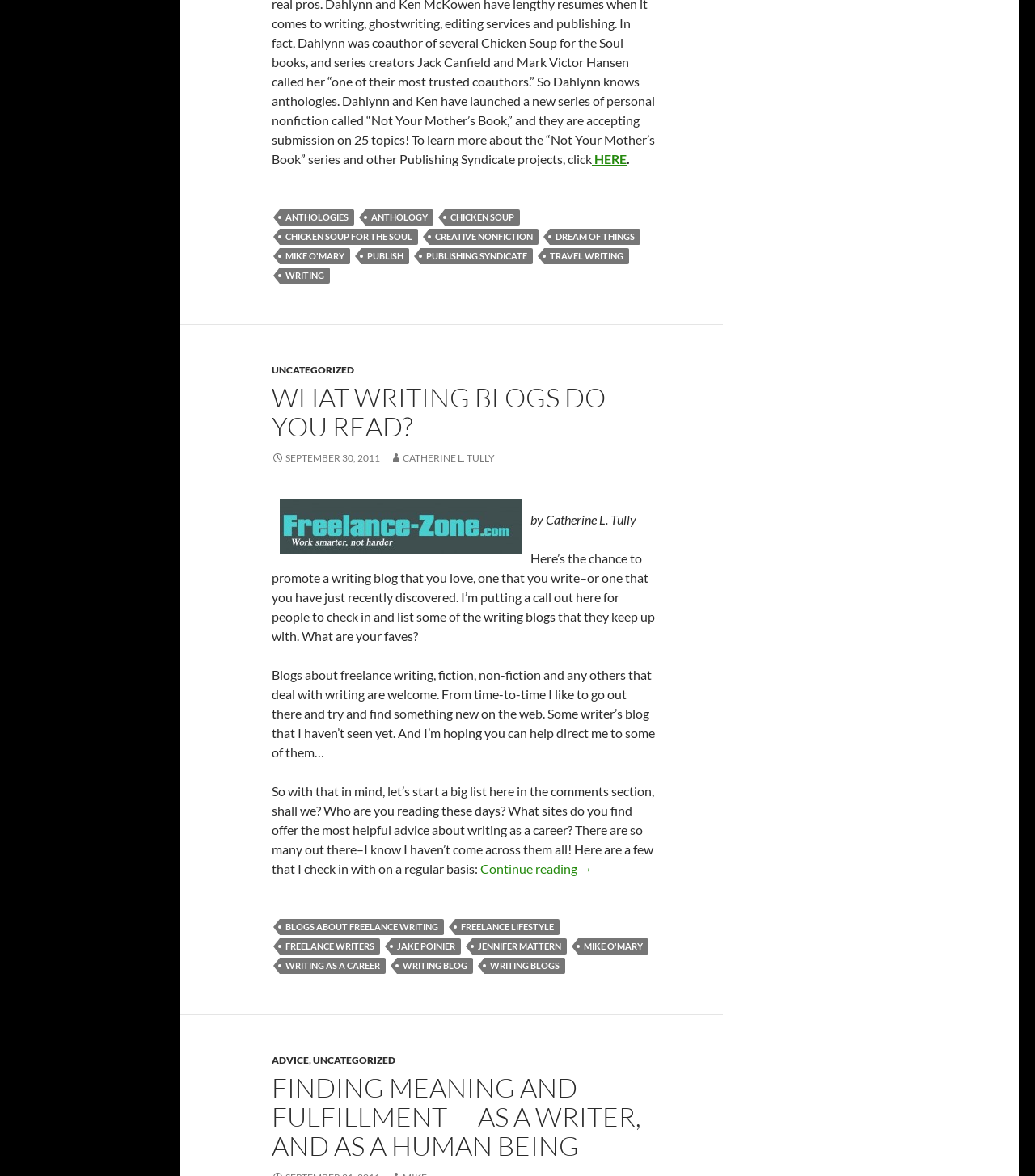Provide a brief response in the form of a single word or phrase:
What is the purpose of the blog post?

To share and discover new writing blogs